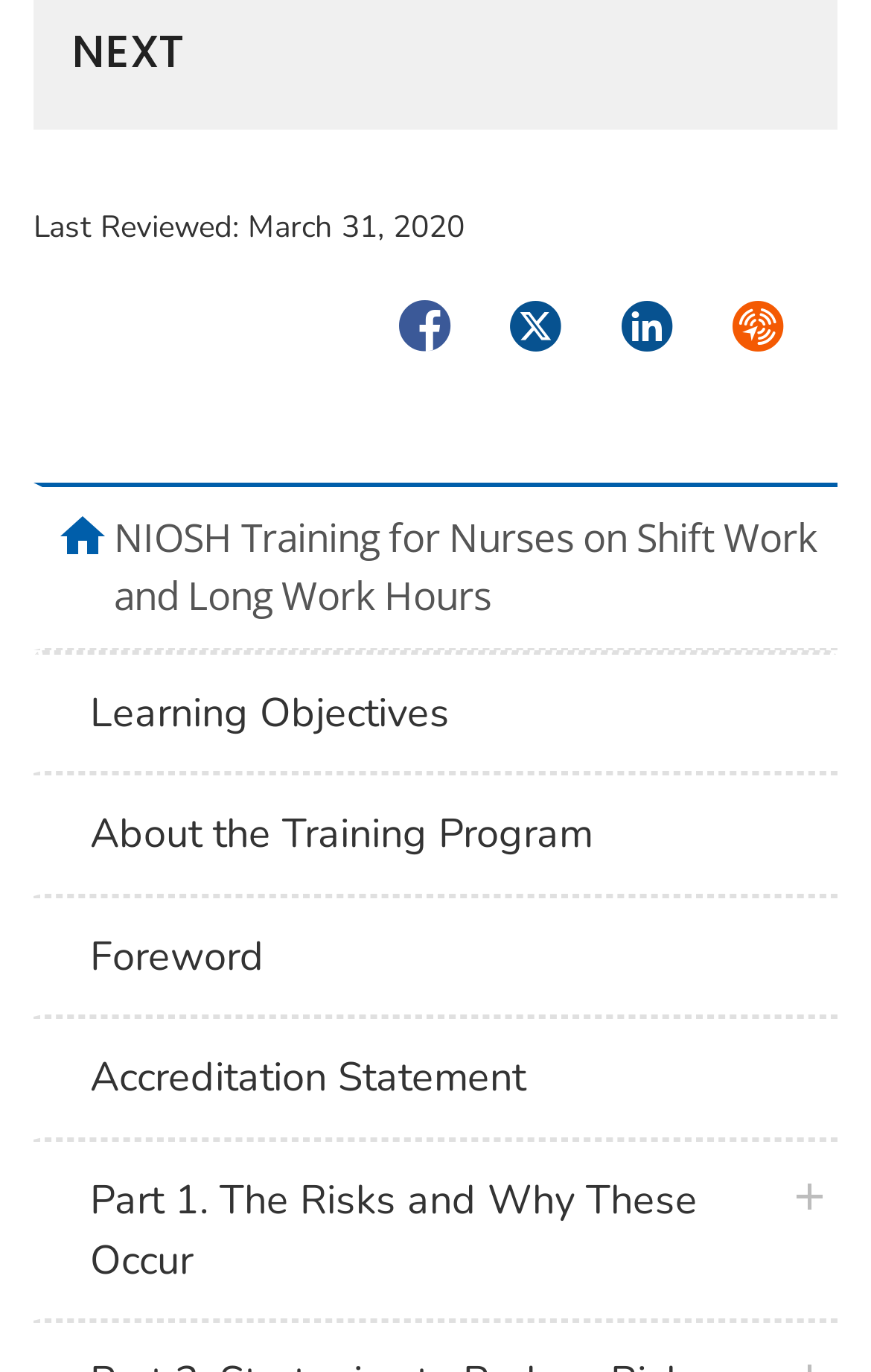How many social media links are there?
Please respond to the question with a detailed and well-explained answer.

I looked at the navigation section labeled 'Social Media' and found four links: Facebook, Twitter, LinkedIn, and Syndicate. Therefore, there are four social media links.